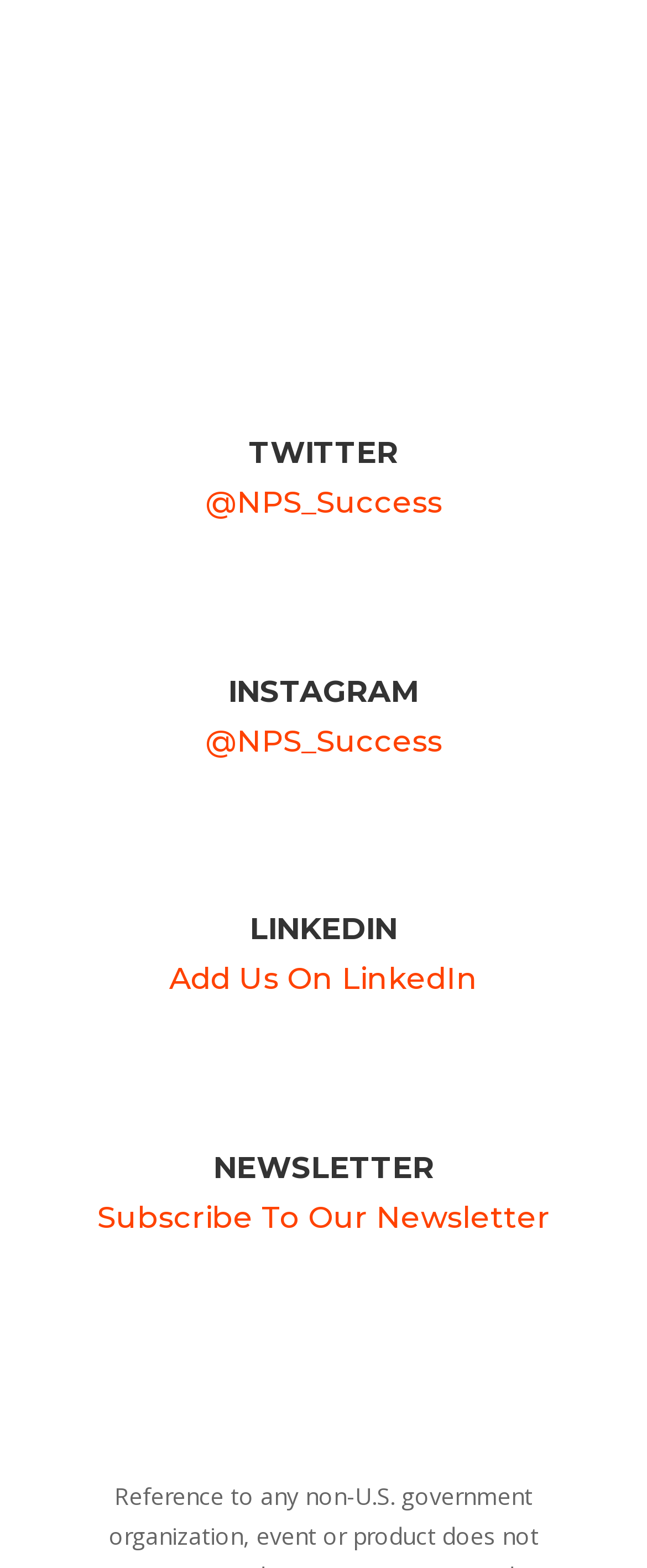Pinpoint the bounding box coordinates for the area that should be clicked to perform the following instruction: "Click for more information".

[0.292, 0.145, 0.805, 0.203]